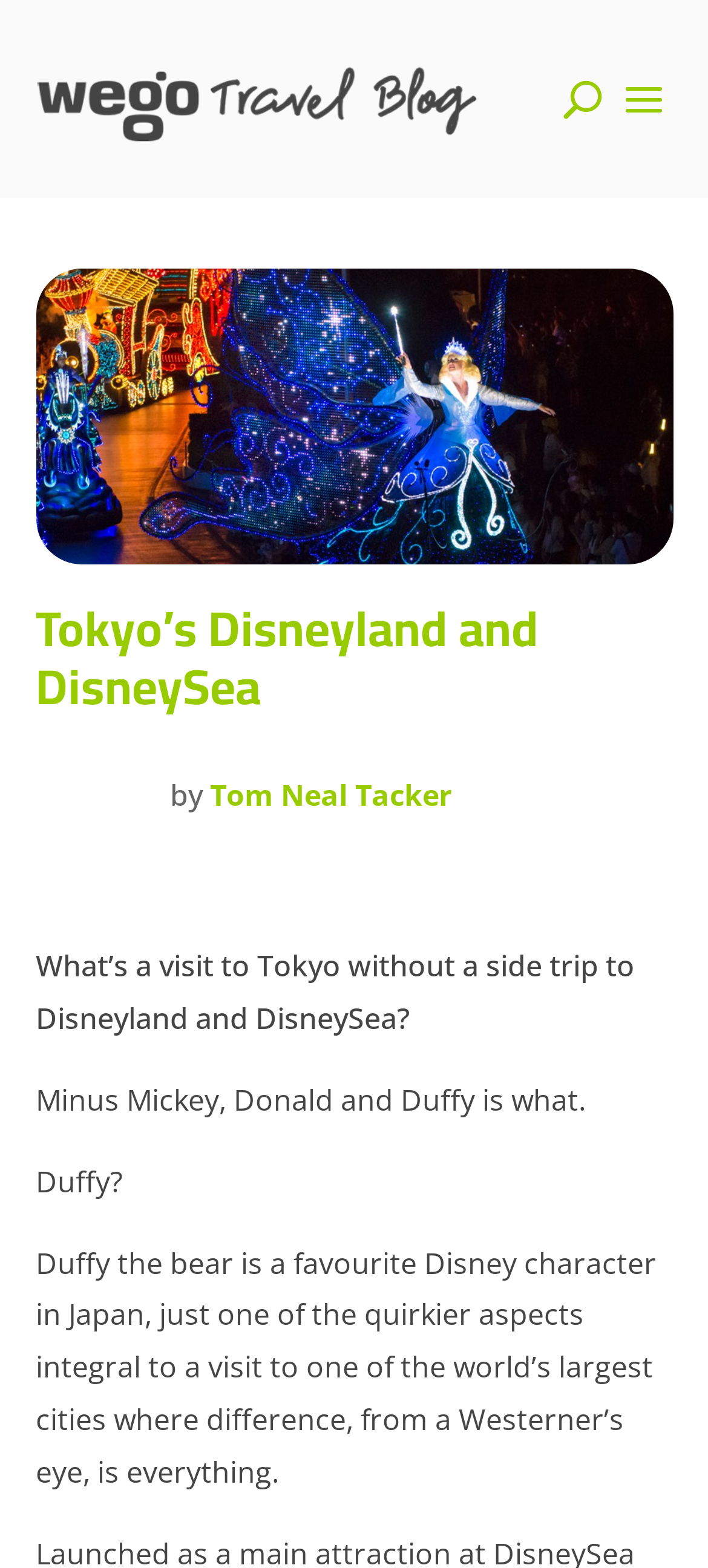What is the name of the blog?
Based on the image, respond with a single word or phrase.

Wego Travel Blog